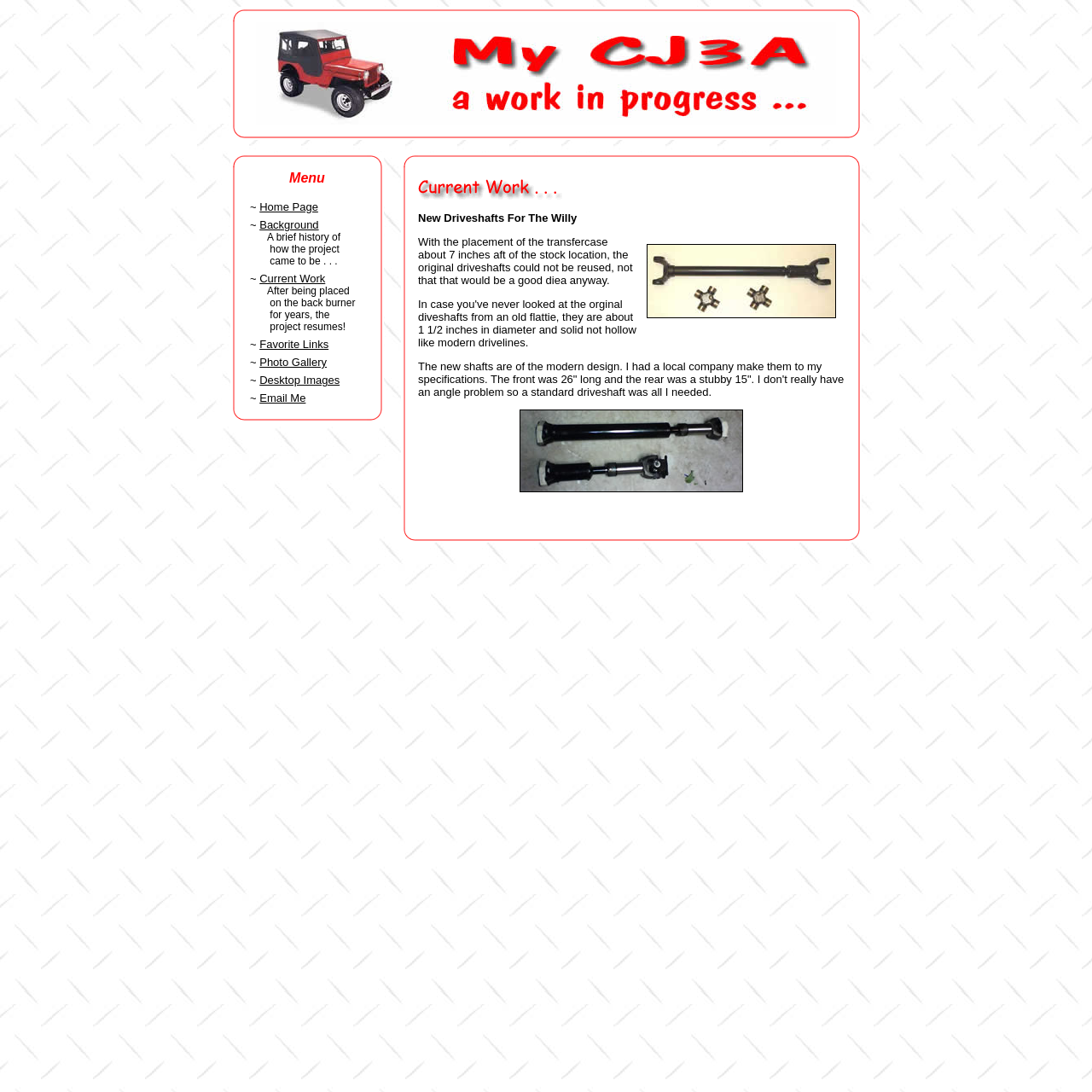What is the main topic of this webpage?
Respond with a short answer, either a single word or a phrase, based on the image.

CJ3A Driveshafts